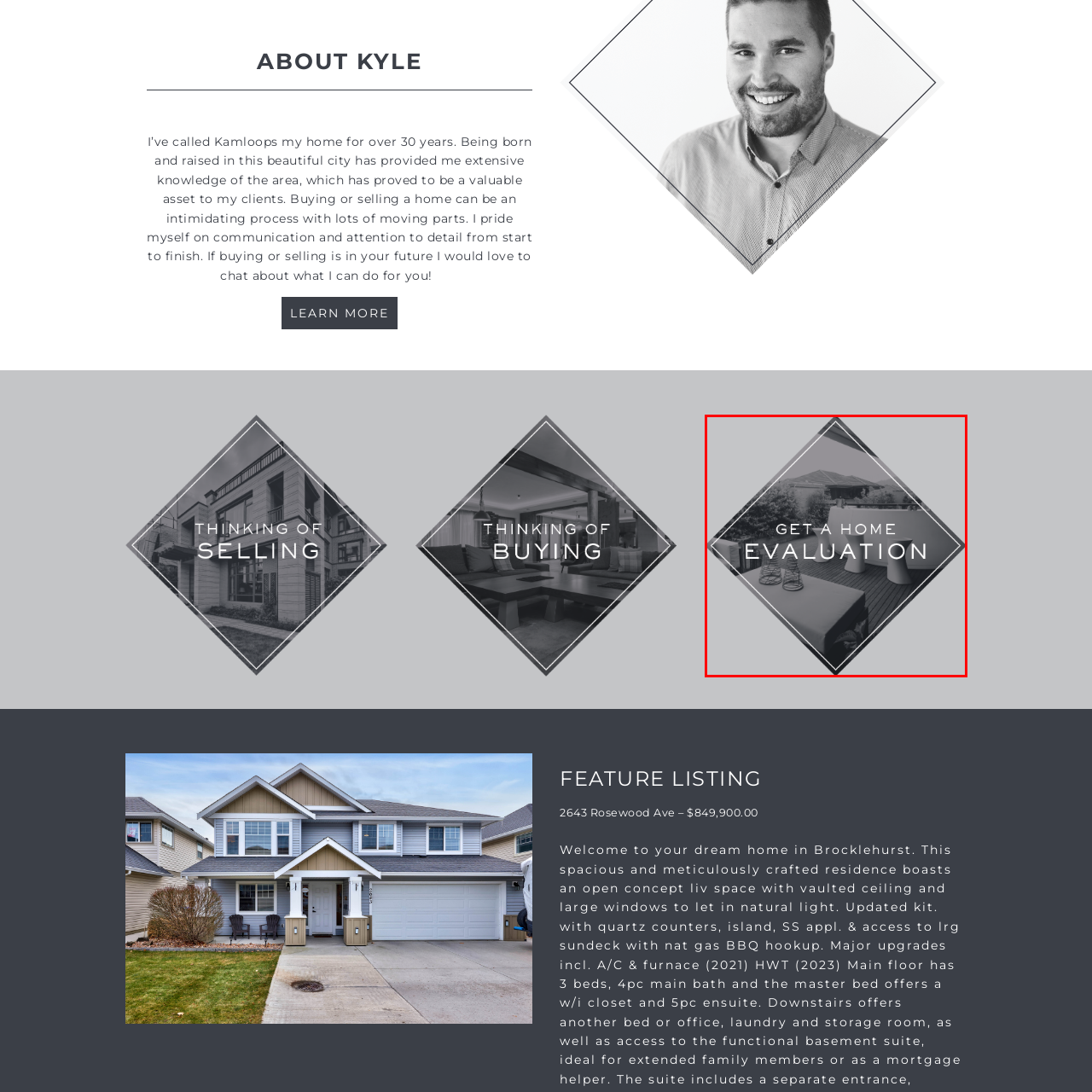Narrate the specific details and elements found within the red-bordered image.

The image invites potential clients to "Get a Home Evaluation," prominently featuring stylish typography that emphasizes the importance of property assessment. The background depicts a serene outdoor living space, showcasing elements such as a sleek seating area and modern decor that reflect a welcoming atmosphere. This captivating visual serves to engage homeowners considering the evaluation of their property, suggesting a blend of comfort and sophistication in their living environment. Whether one is looking to sell or simply gauge their home's market value, this image encapsulates a professional yet inviting approach to real estate services in Kamloops.